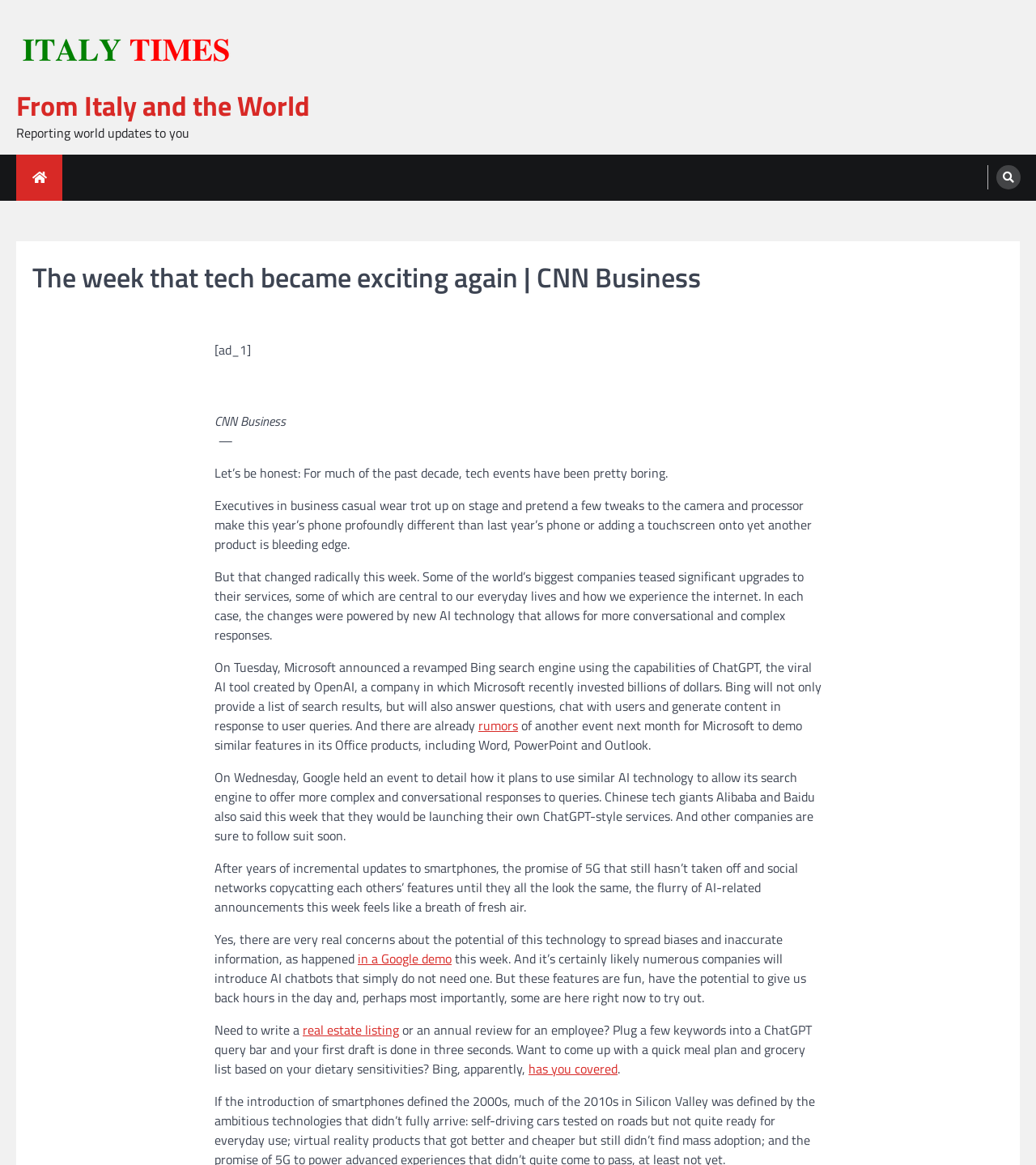Utilize the details in the image to give a detailed response to the question: What is the purpose of the revamped Bing search engine?

According to the article, the revamped Bing search engine will not only provide a list of search results but also answer questions, chat with users, and generate content in response to user queries.